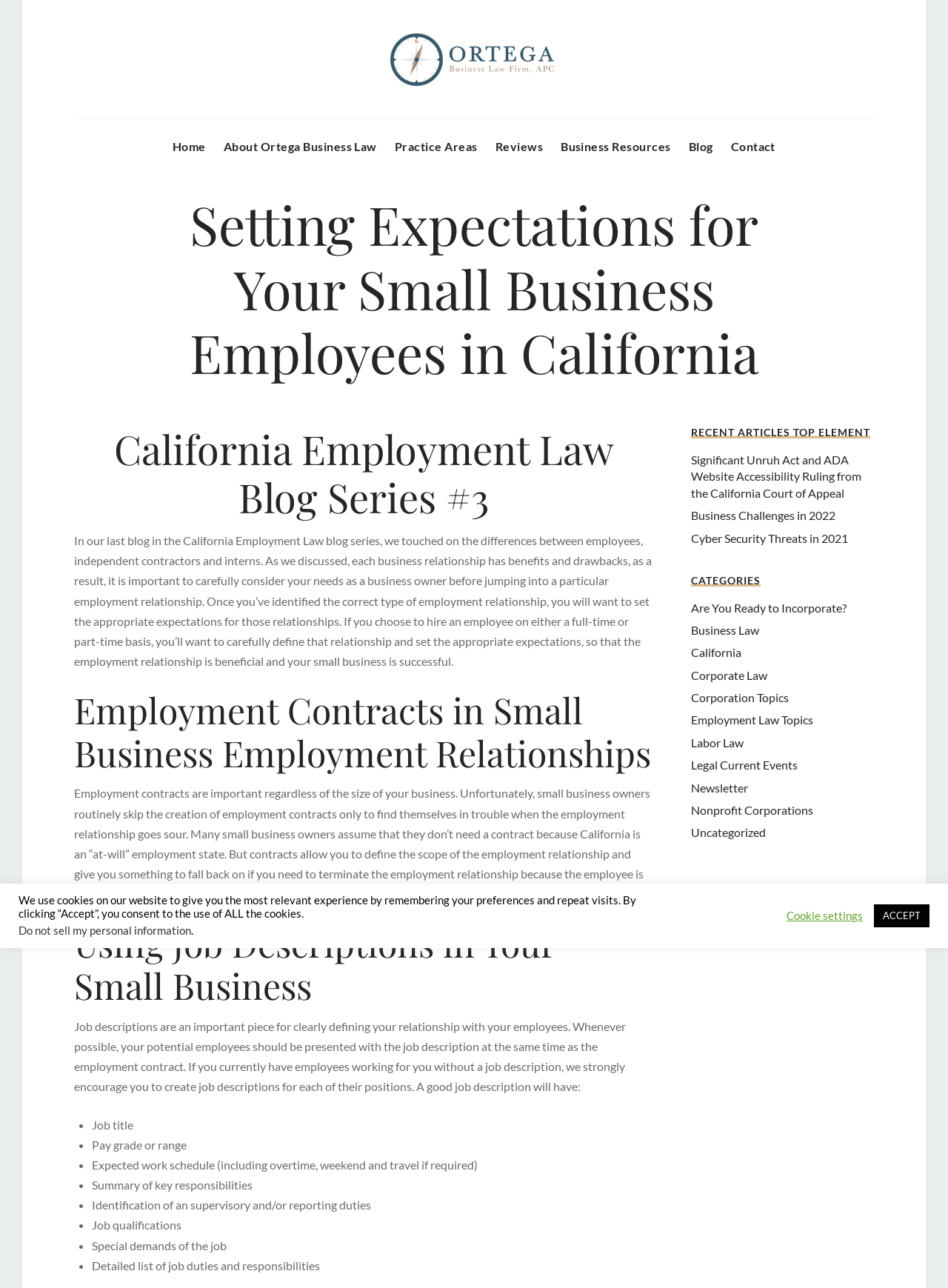What is the purpose of employment contracts?
Please provide a comprehensive answer to the question based on the webpage screenshot.

I found the answer by reading the text under the heading 'Employment Contracts in Small Business Employment Relationships'. The text states that employment contracts allow you to define the scope of the employment relationship and give you something to fall back on if you need to terminate the employment relationship.